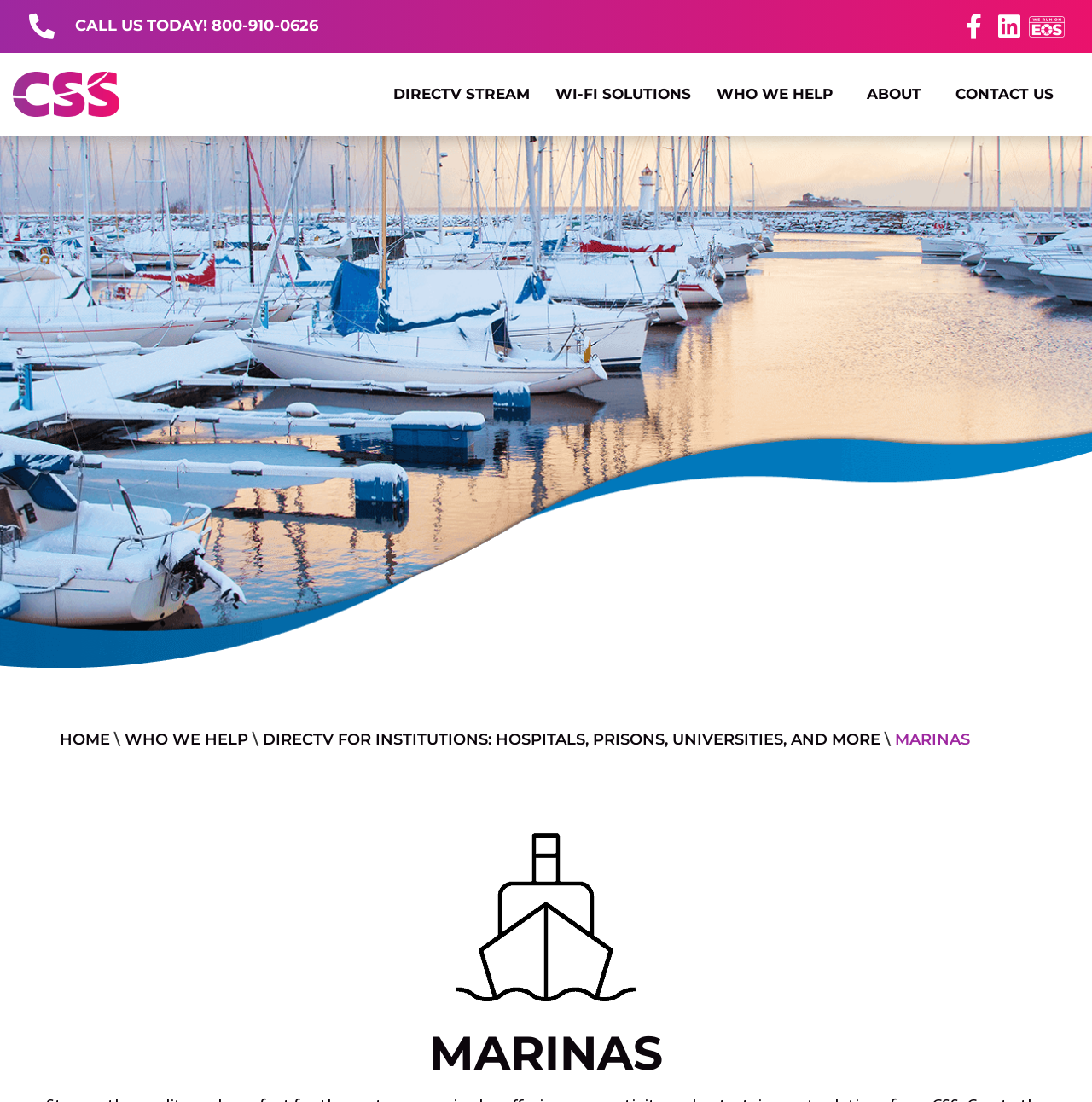What type of location is the webpage focused on?
Look at the image and respond with a one-word or short-phrase answer.

Marinas